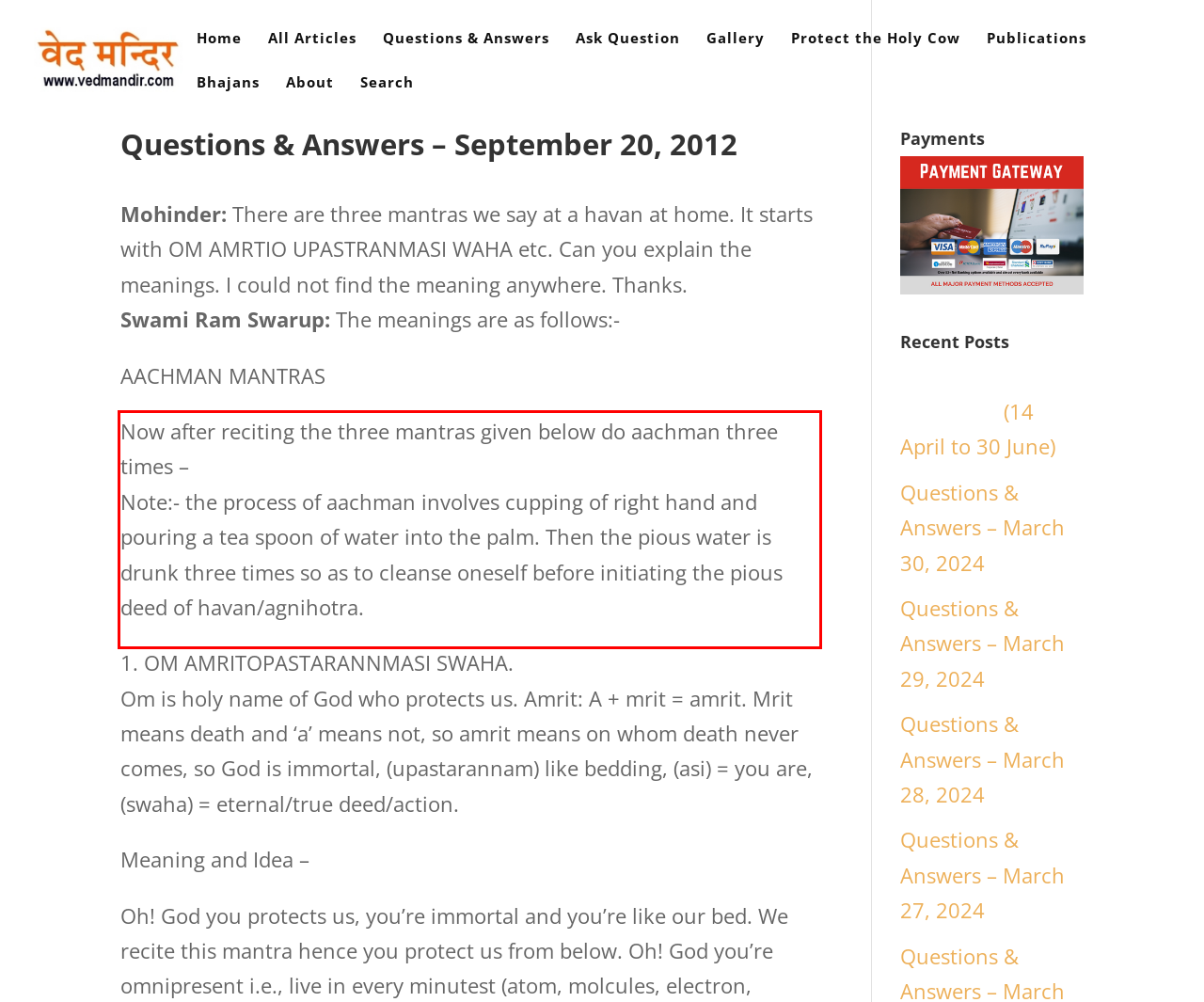Using the provided screenshot of a webpage, recognize the text inside the red rectangle bounding box by performing OCR.

Now after reciting the three mantras given below do aachman three times – Note:- the process of aachman involves cupping of right hand and pouring a tea spoon of water into the palm. Then the pious water is drunk three times so as to cleanse oneself before initiating the pious deed of havan/agnihotra.